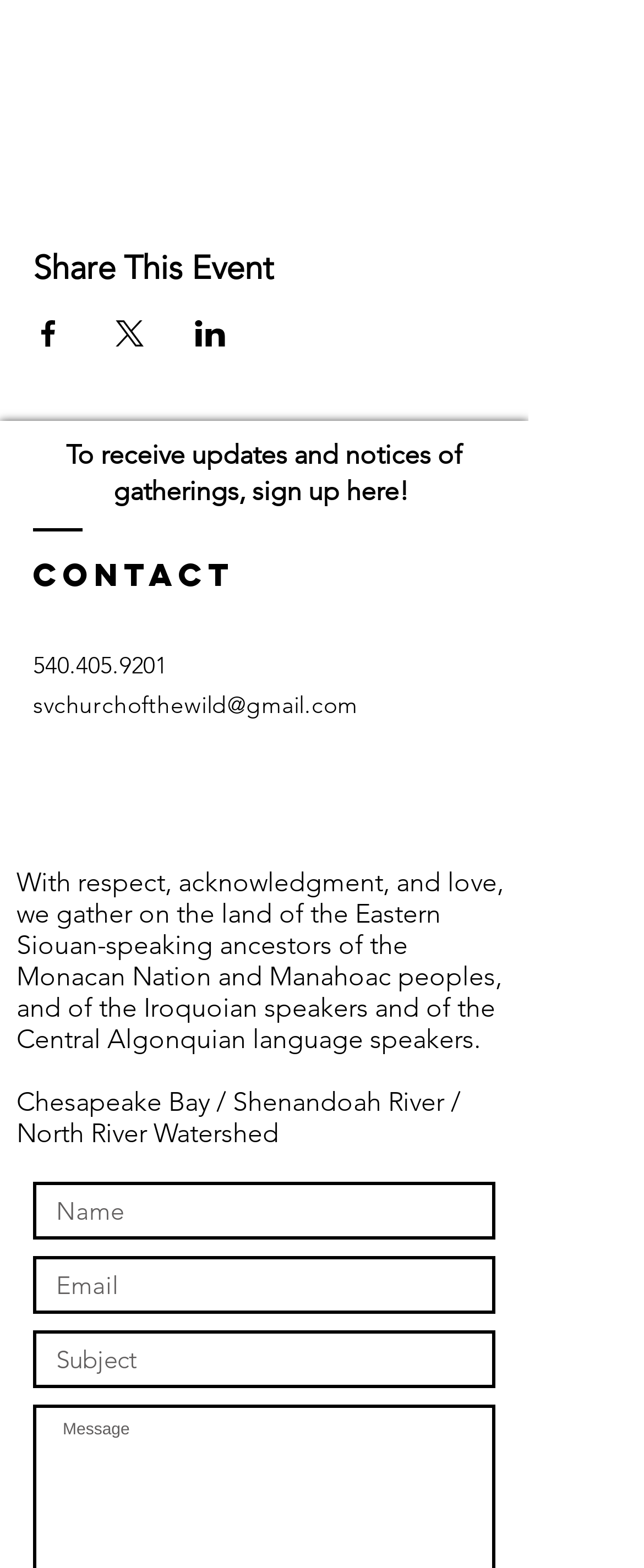Pinpoint the bounding box coordinates of the area that should be clicked to complete the following instruction: "Share on Facebook". The coordinates must be given as four float numbers between 0 and 1, i.e., [left, top, right, bottom].

None